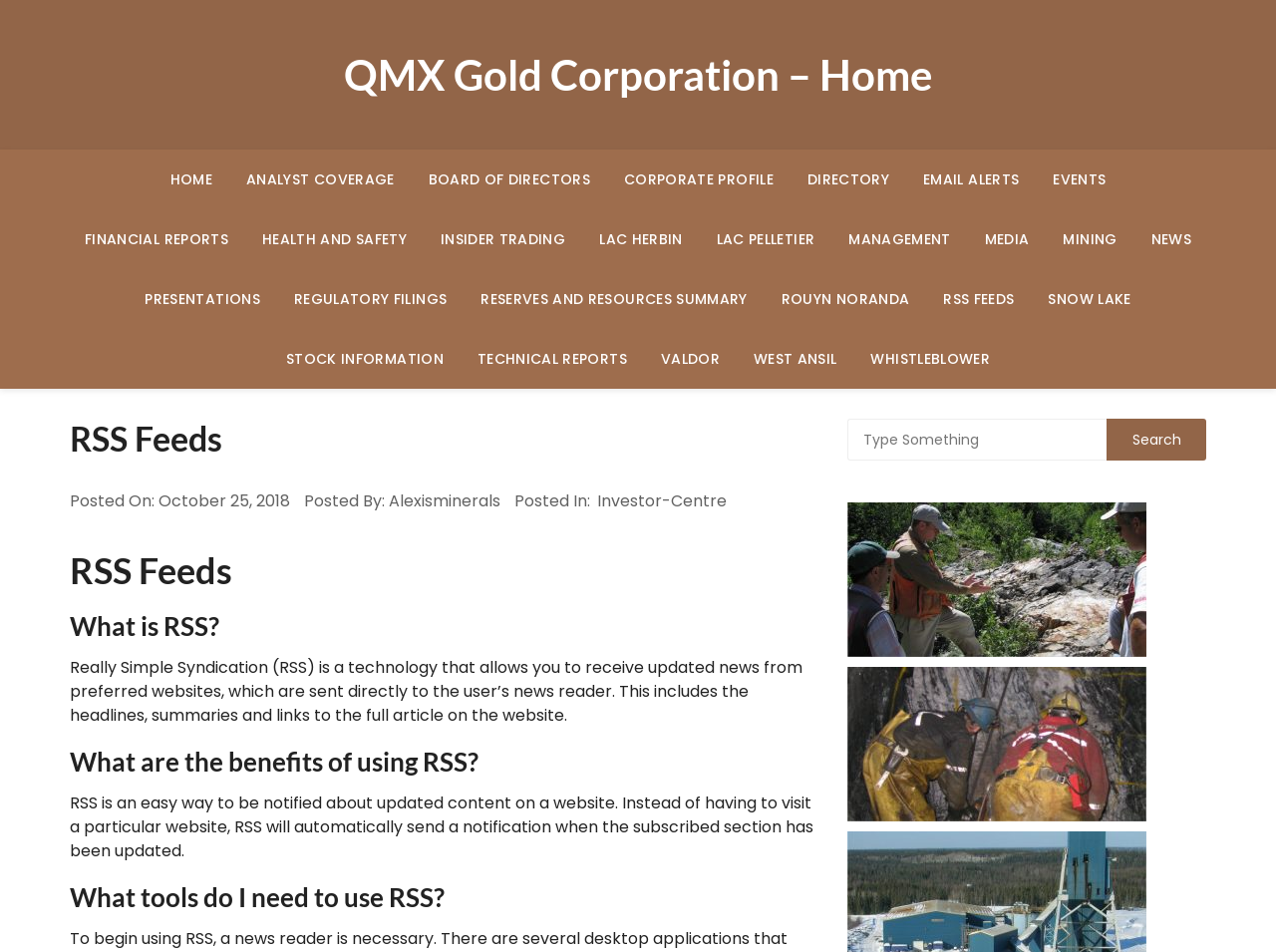Locate the bounding box coordinates of the clickable region to complete the following instruction: "Go to RSS FEEDS."

[0.728, 0.283, 0.807, 0.346]